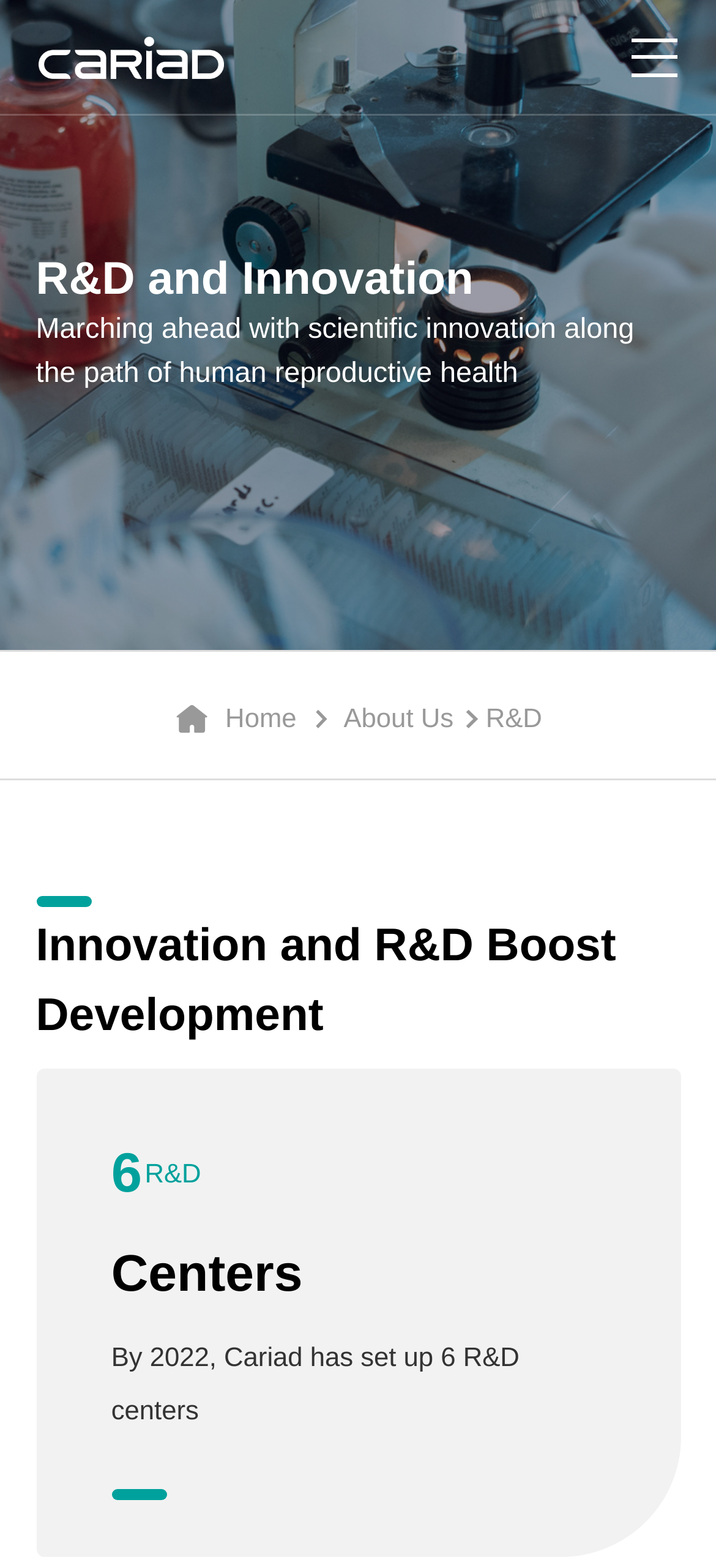Determine the bounding box coordinates of the clickable region to carry out the instruction: "explore Products and Solutions".

[0.067, 0.074, 0.45, 0.135]